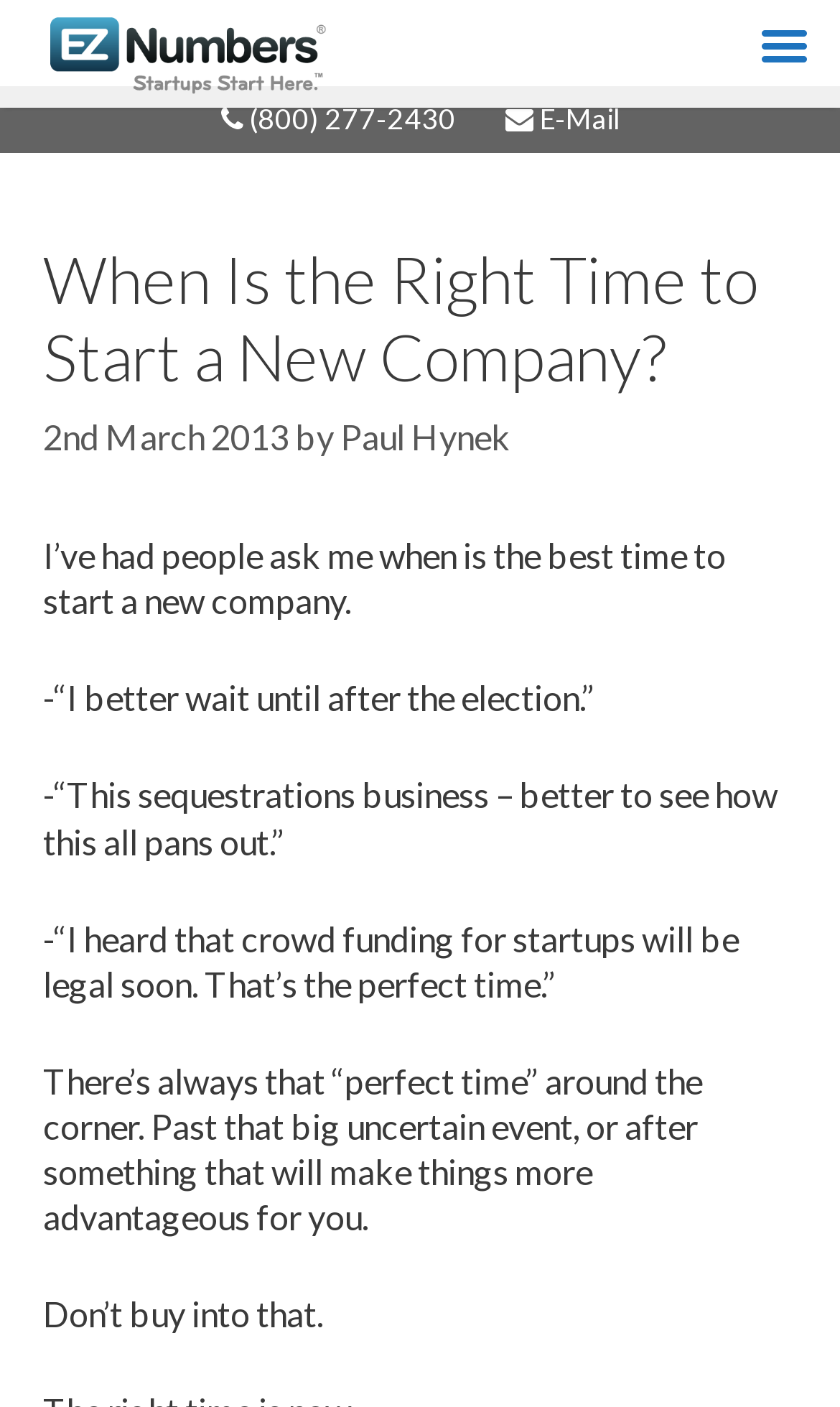Please identify the primary heading on the webpage and return its text.

When Is the Right Time to Start a New Company?